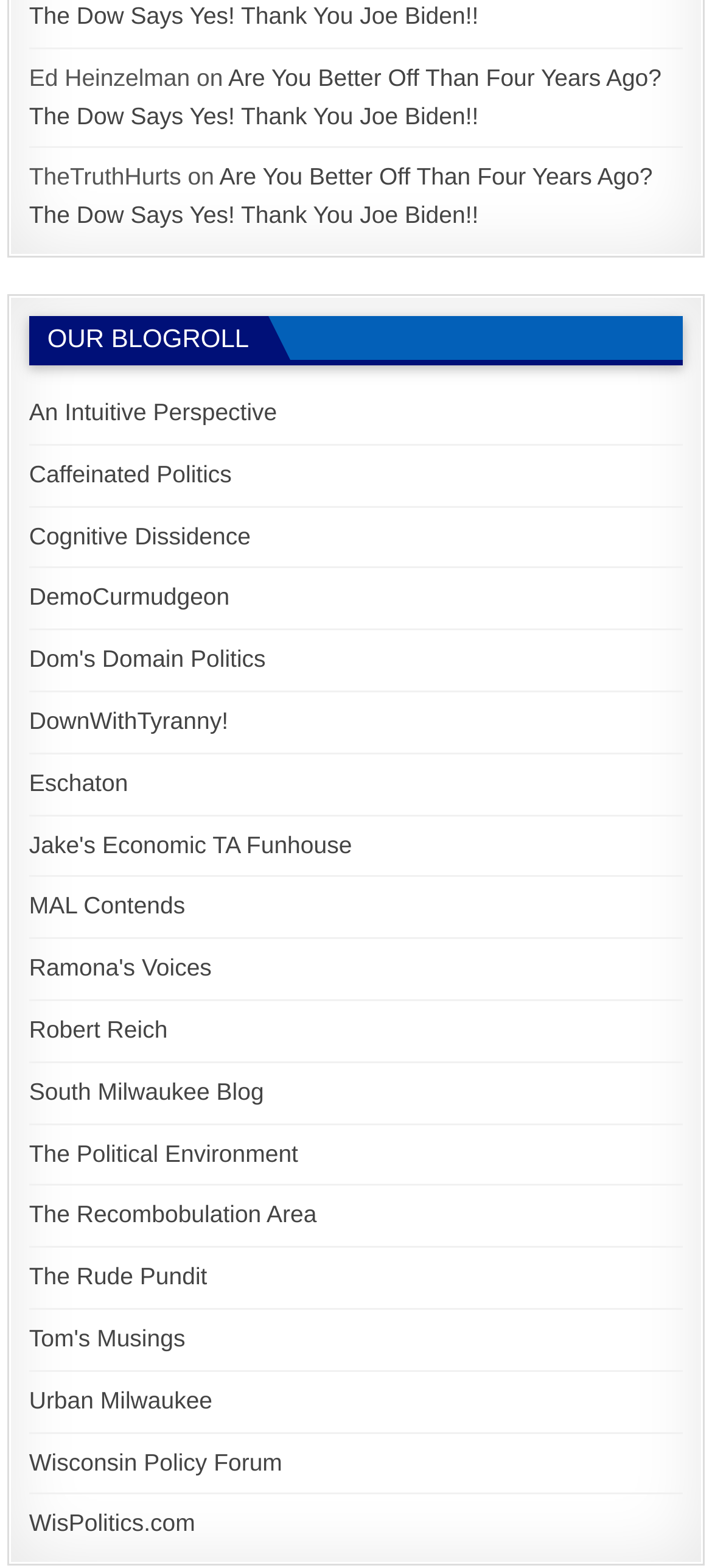What is the title of the first link under 'OUR BLOGROLL'?
Please give a well-detailed answer to the question.

The first link under the 'OUR BLOGROLL' heading has the title 'An Intuitive Perspective', which can be found by examining the OCR text of the link element.